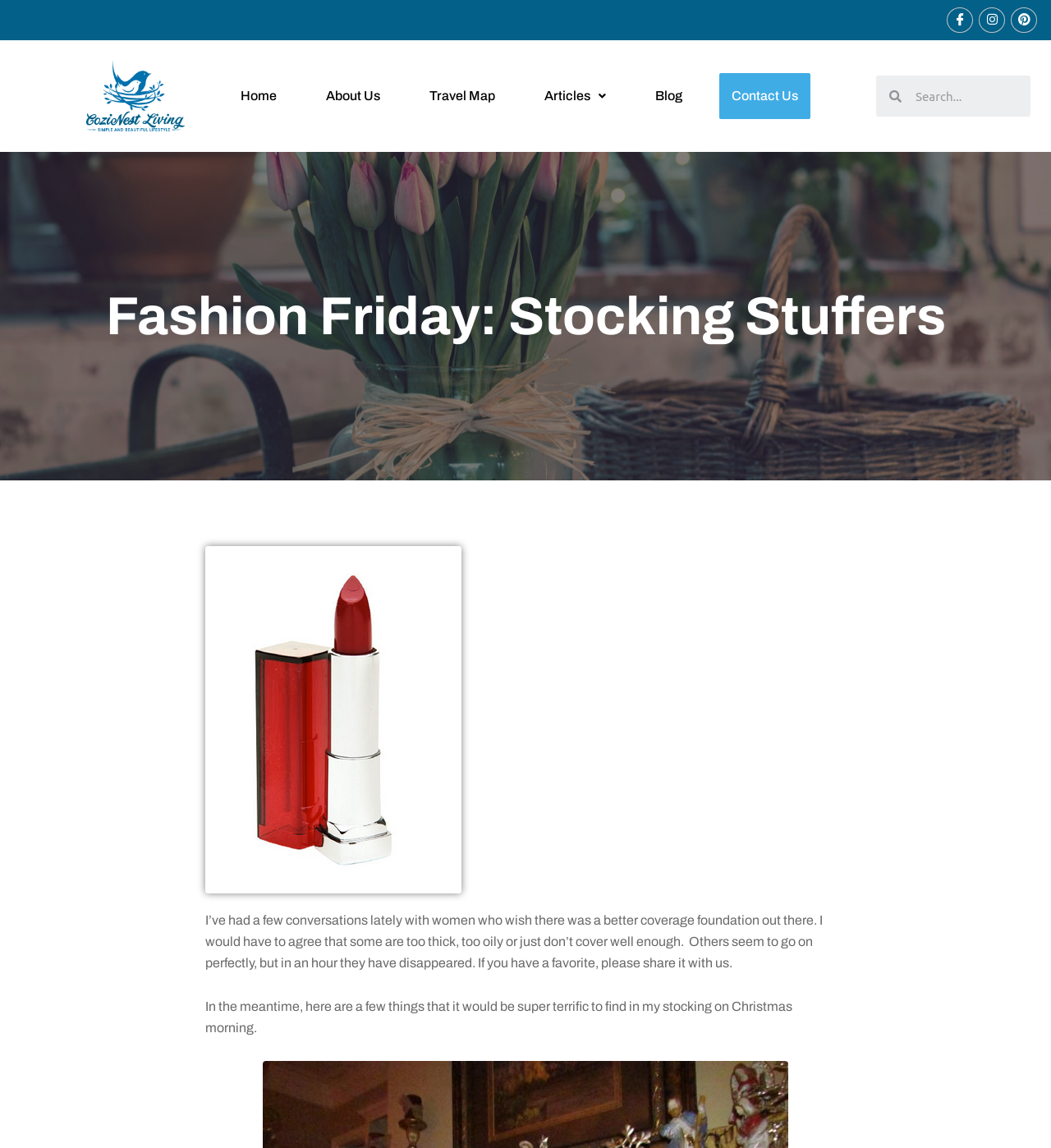Identify the bounding box coordinates of the section to be clicked to complete the task described by the following instruction: "View articles". The coordinates should be four float numbers between 0 and 1, formatted as [left, top, right, bottom].

[0.506, 0.064, 0.588, 0.104]